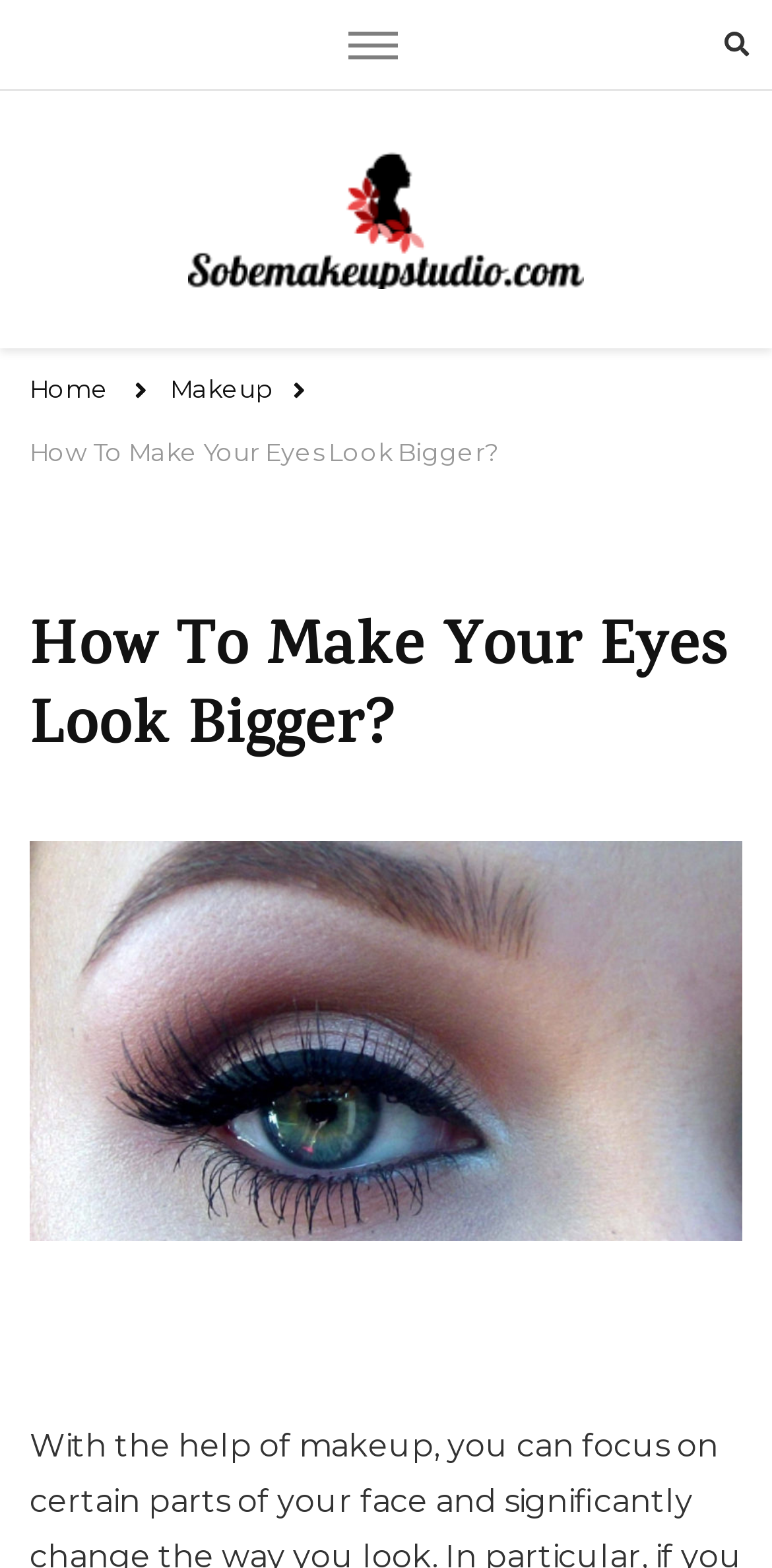Provide the bounding box coordinates in the format (top-left x, top-left y, bottom-right x, bottom-right y). All values are floating point numbers between 0 and 1. Determine the bounding box coordinate of the UI element described as: alt="SobeMakeupStudio.com"

[0.244, 0.096, 0.756, 0.184]